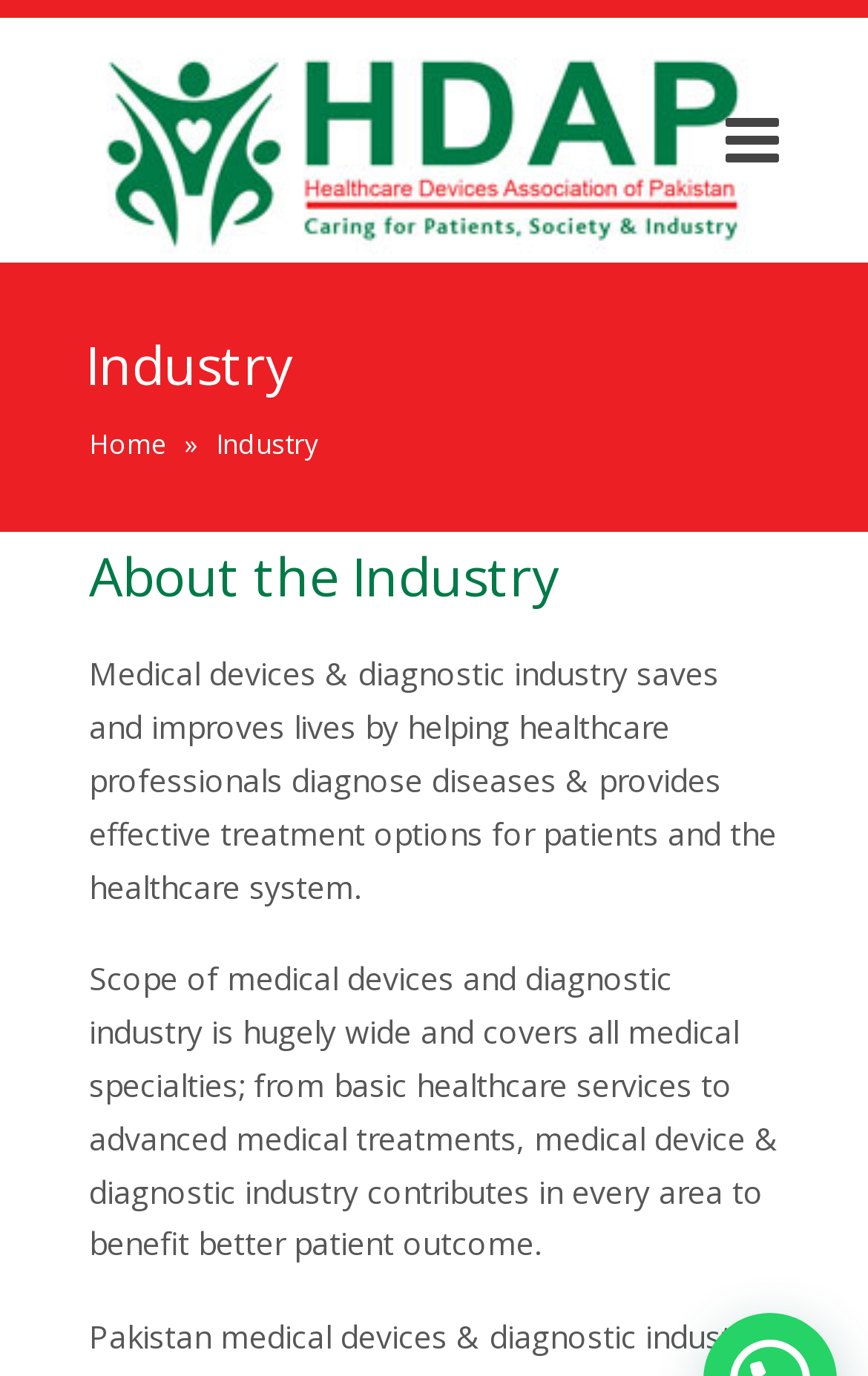Using the details from the image, please elaborate on the following question: What is the link 'HDAP' for?

The link 'HDAP' is likely a navigation link to a page related to HDAP, as it is a prominent element on the webpage and has an image associated with it.